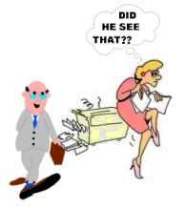Please respond in a single word or phrase: 
What is the thought bubble above the woman's head?

DID HE SEE THAT??